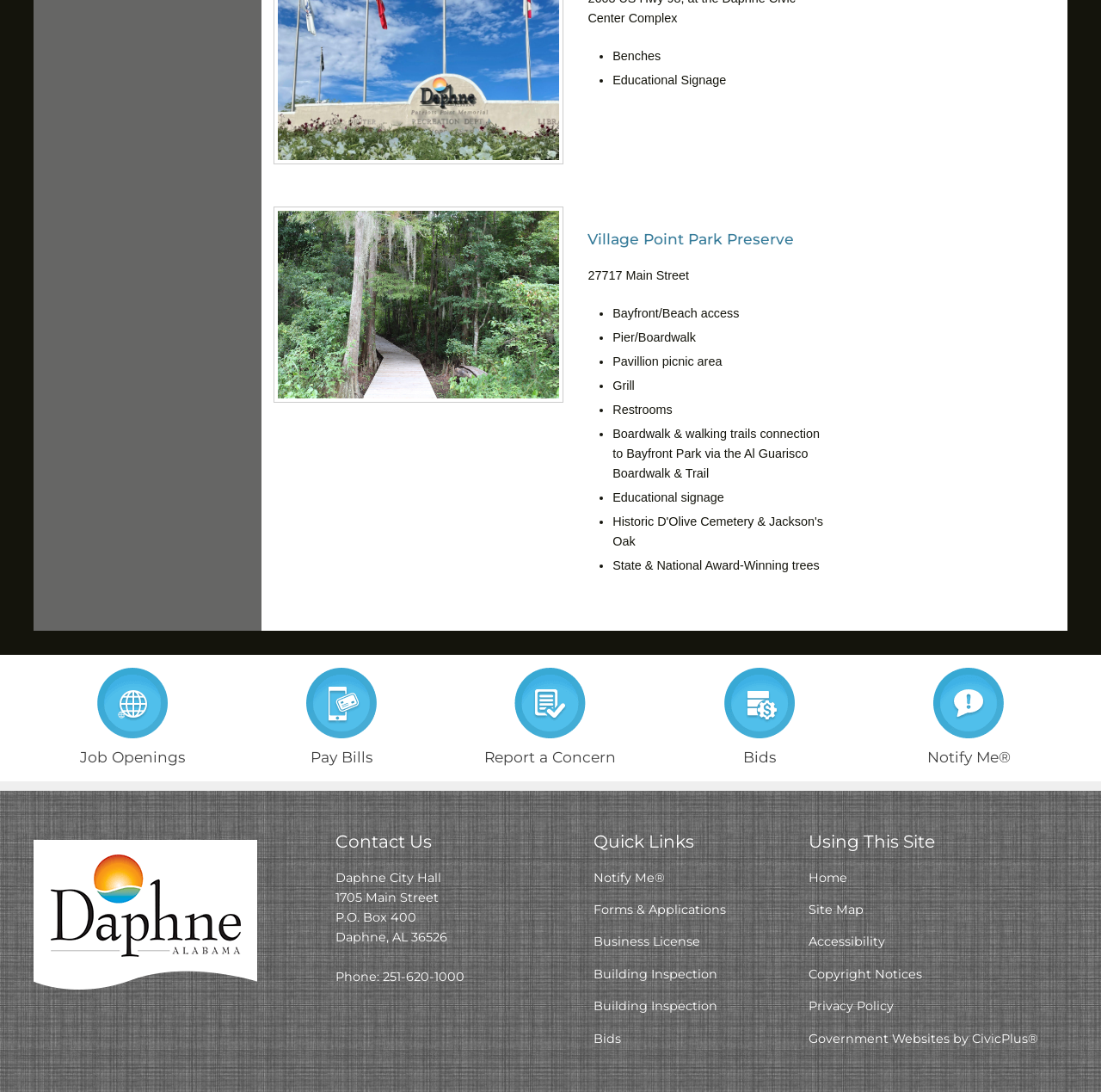What amenities are available at the park?
Provide a well-explained and detailed answer to the question.

The amenities available at the park can be found in the list of bullet points on the page. The list includes items such as benches, educational signage, bayfront/beach access, pier/boardwalk, and more.